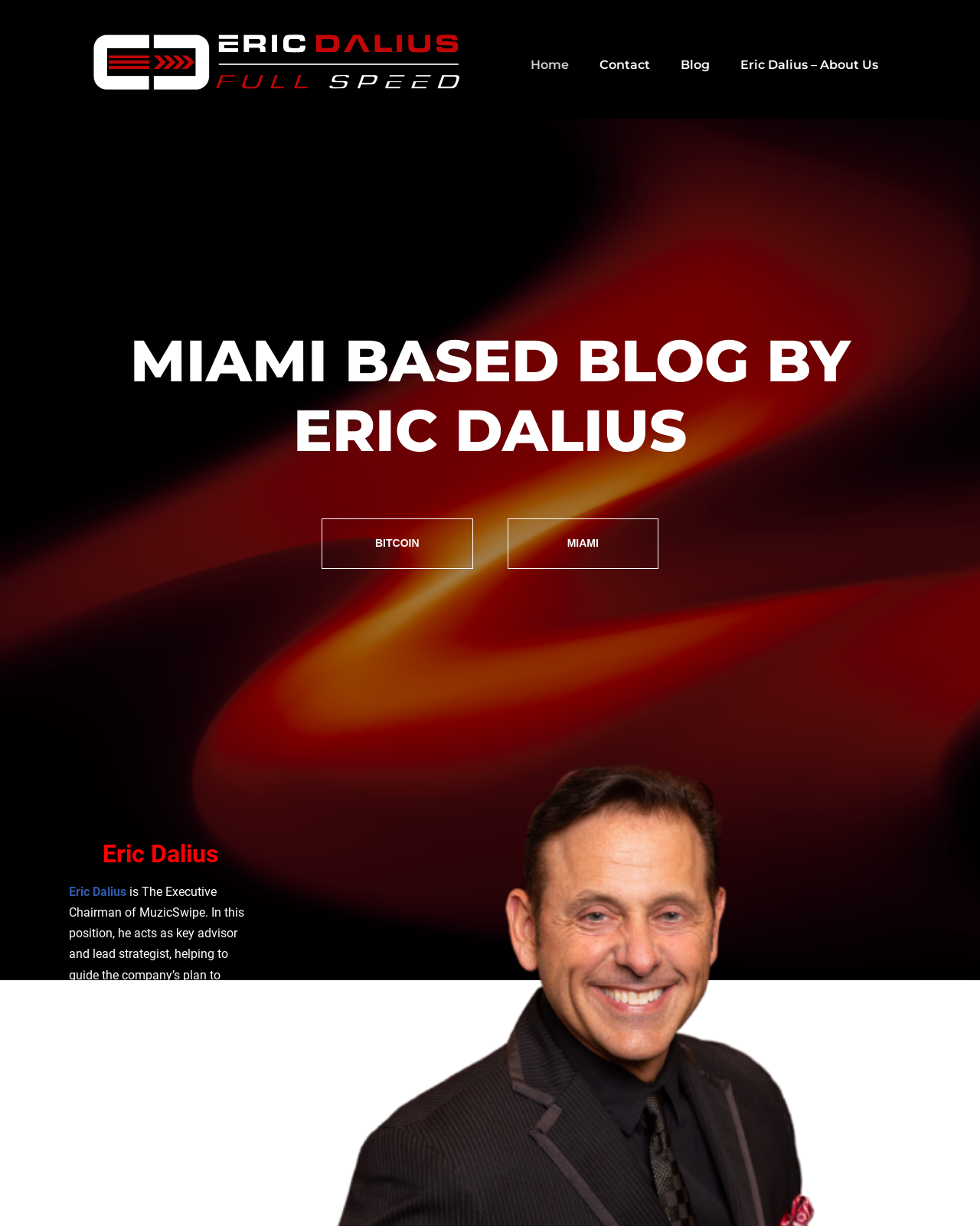Based on the element description "Eric Dalius – About Us", predict the bounding box coordinates of the UI element.

[0.74, 0.039, 0.912, 0.067]